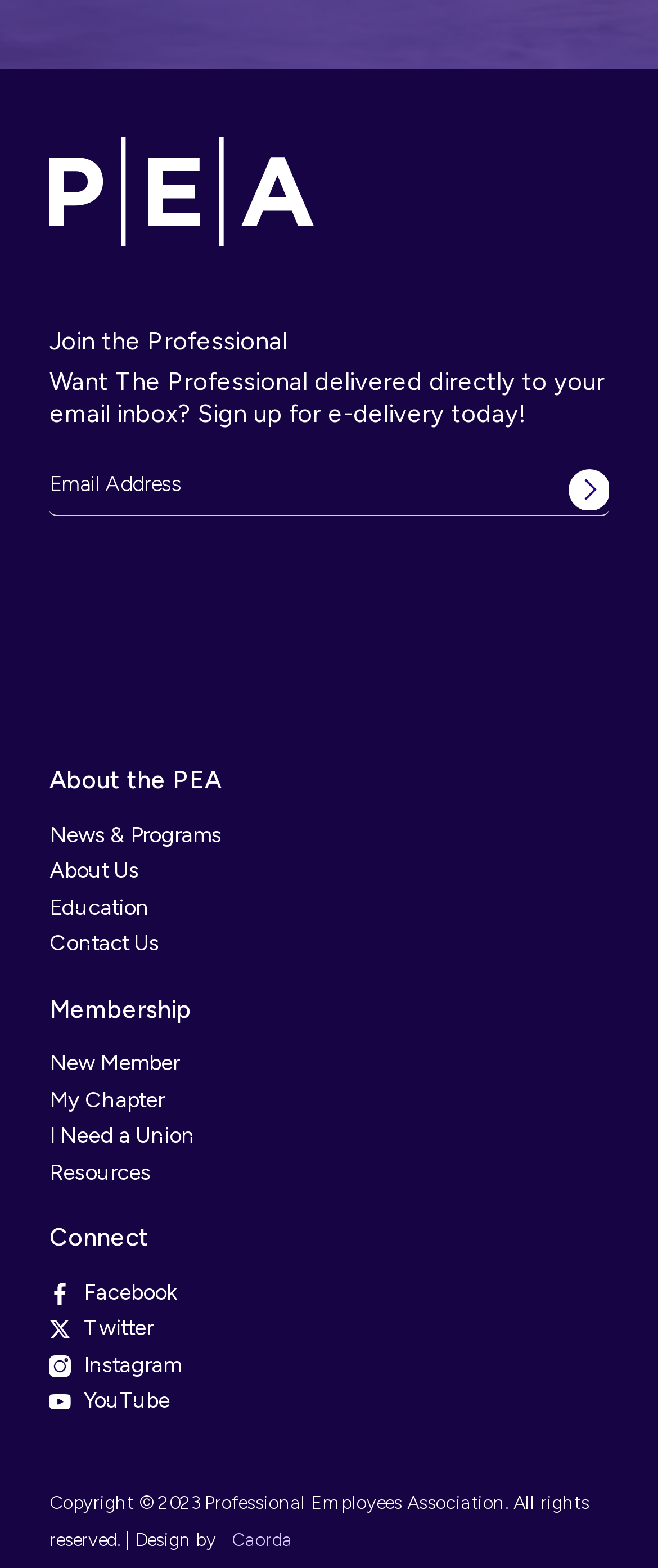Please give the bounding box coordinates of the area that should be clicked to fulfill the following instruction: "Click on Call Us Now". The coordinates should be in the format of four float numbers from 0 to 1, i.e., [left, top, right, bottom].

None